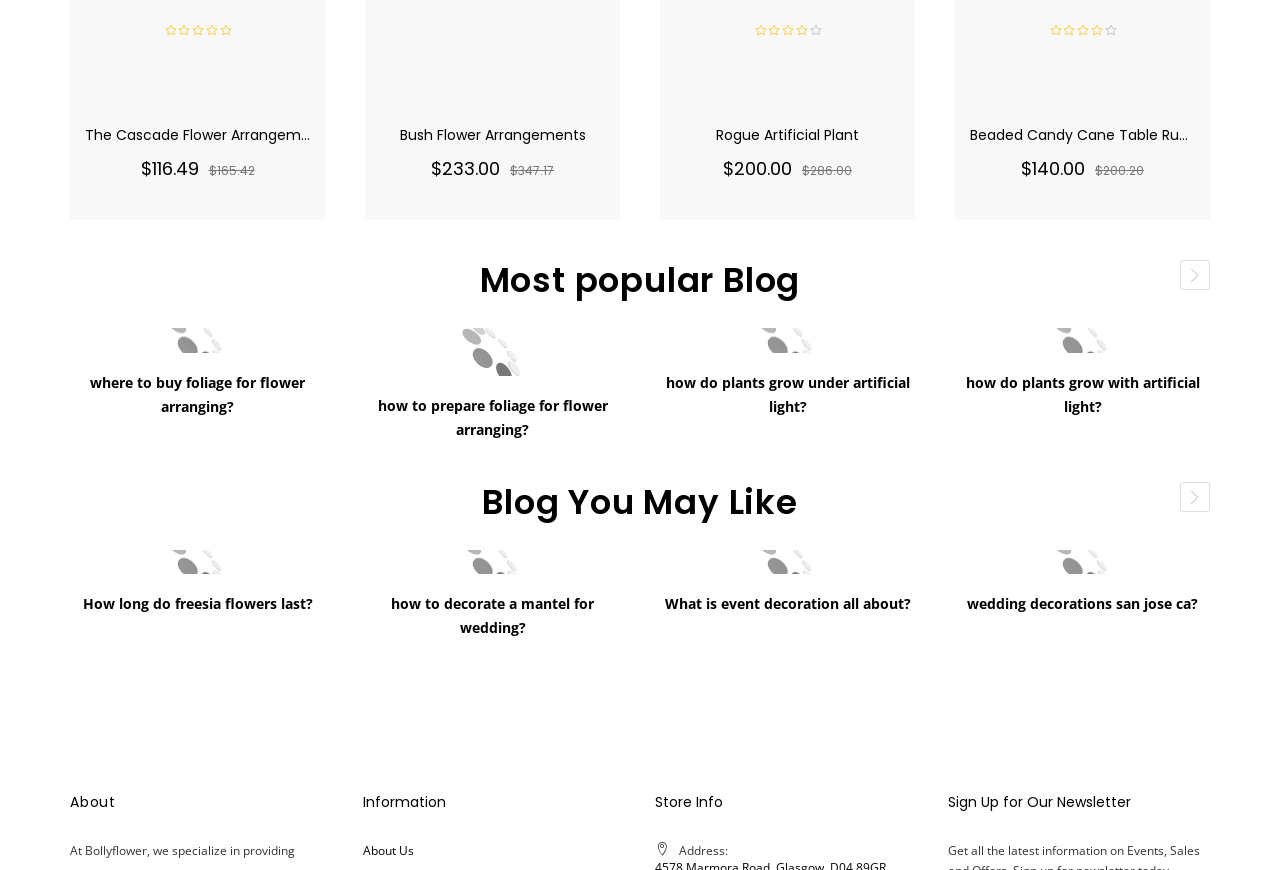Extract the bounding box coordinates for the described element: "wedding decorations san jose ca?". The coordinates should be represented as four float numbers between 0 and 1: [left, top, right, bottom].

[0.755, 0.683, 0.936, 0.705]